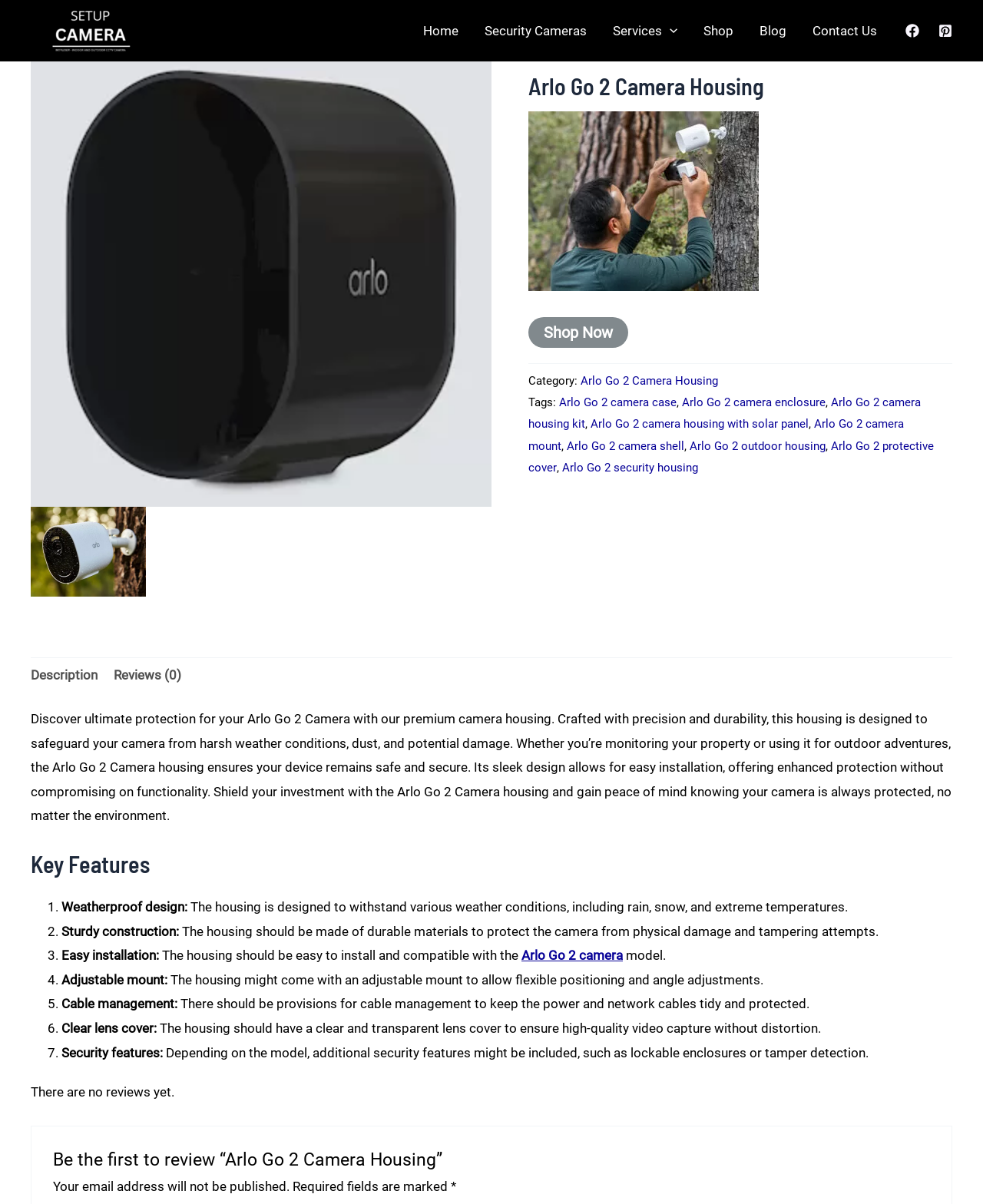Please extract and provide the main headline of the webpage.

Arlo Go 2 Camera Housing